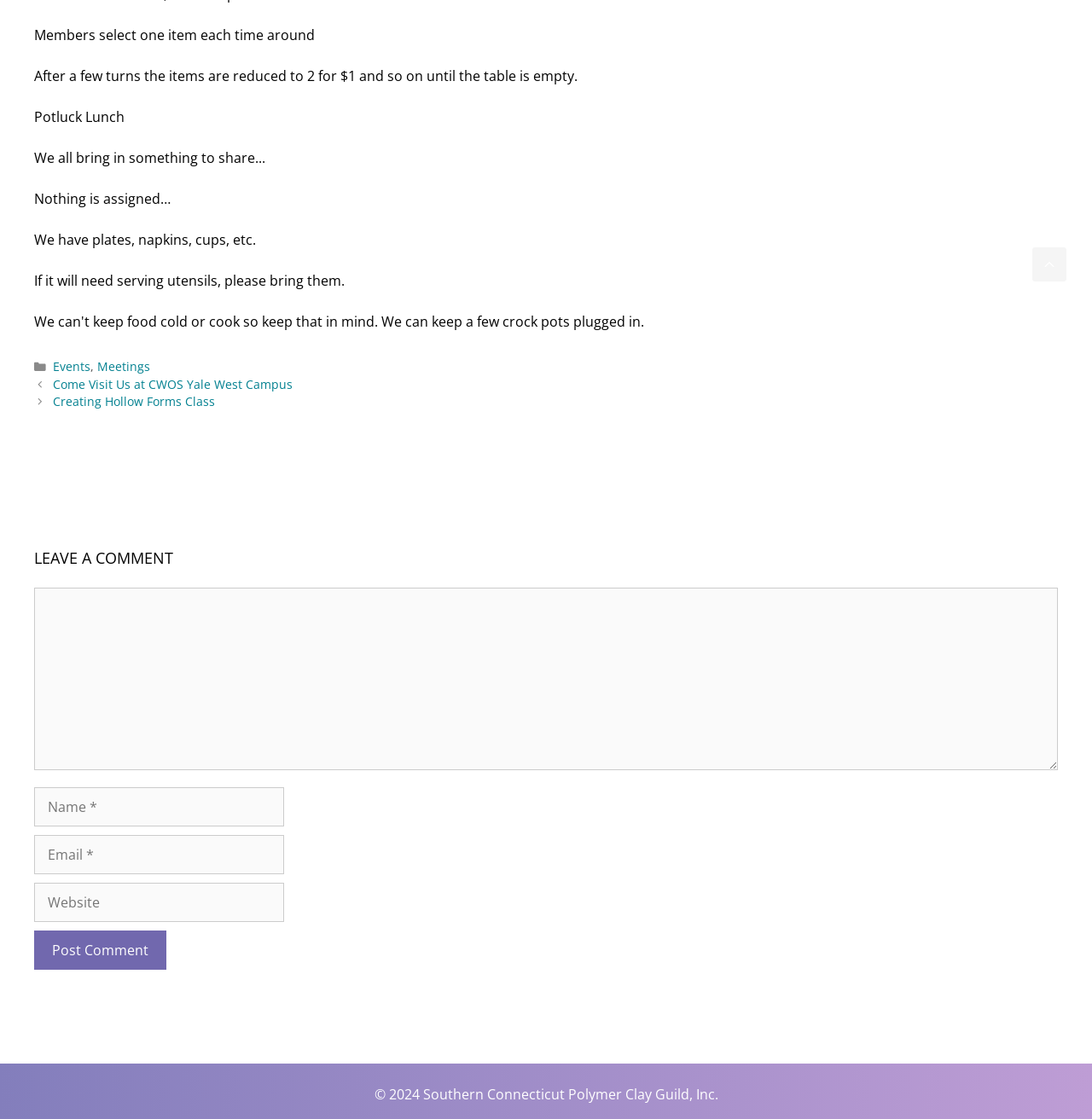Locate the bounding box coordinates of the element's region that should be clicked to carry out the following instruction: "Click the 'Events' link". The coordinates need to be four float numbers between 0 and 1, i.e., [left, top, right, bottom].

[0.048, 0.32, 0.083, 0.335]